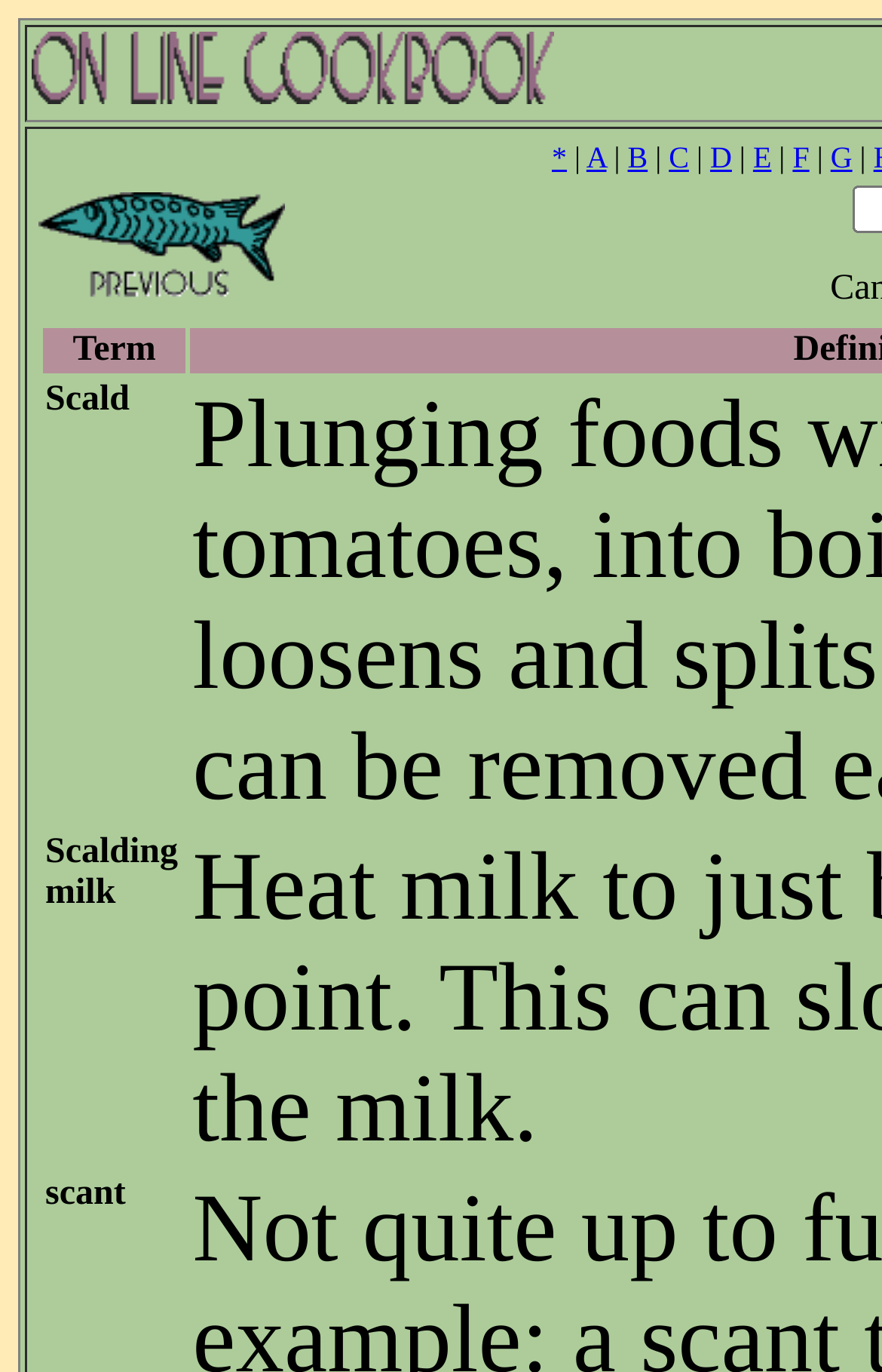Please answer the following query using a single word or phrase: 
What is the text above the gridcell 'Scald'?

Term